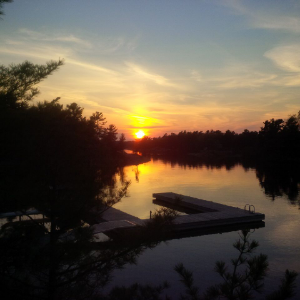What is the state of the water in the image?
Look at the screenshot and provide an in-depth answer.

The caption describes the waters of PauB Island as tranquil, indicating that the state of the water in the image is peaceful and calm.